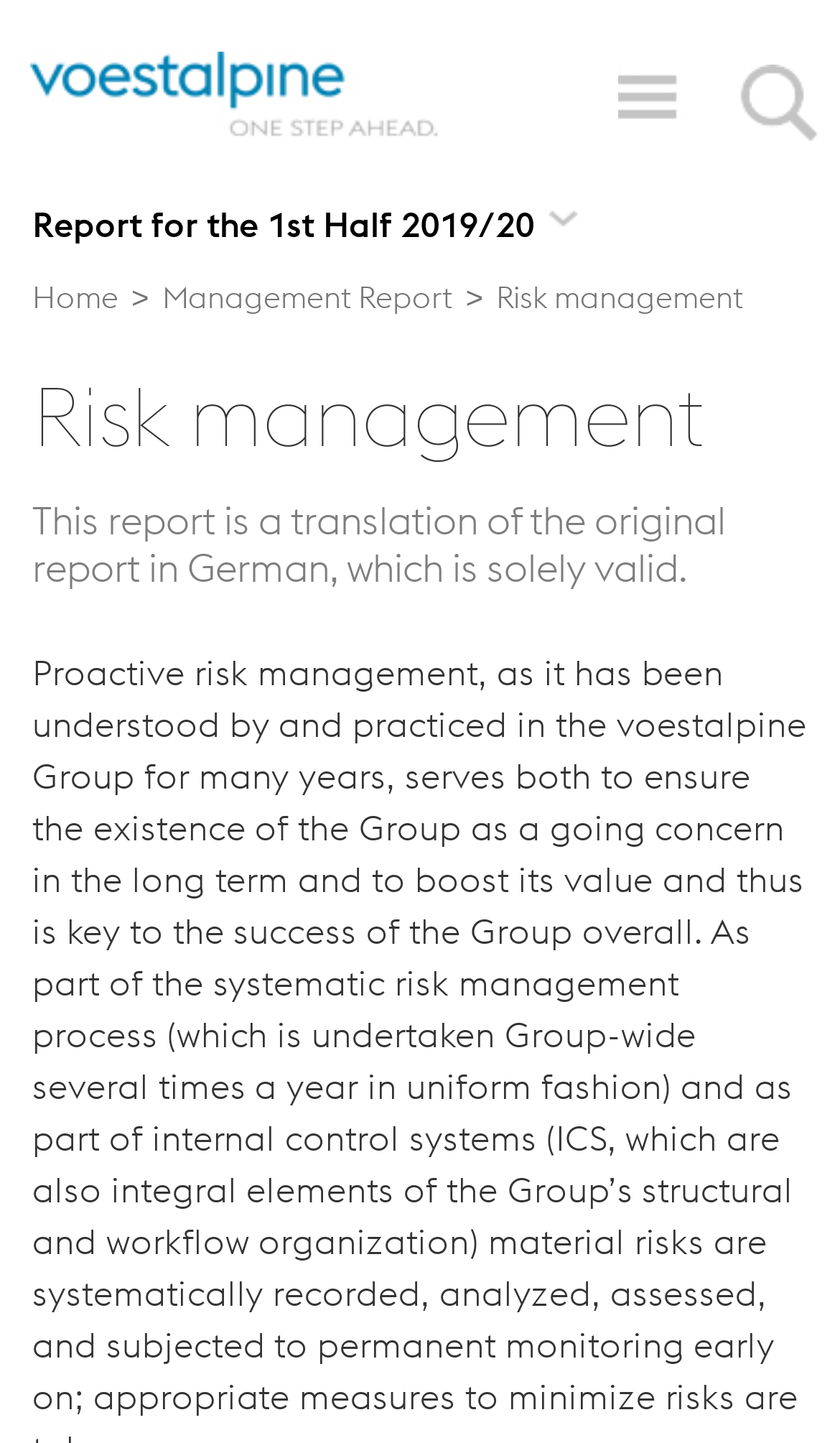Determine the bounding box for the described HTML element: "parent_node: Search name="q" placeholder="Search"". Ensure the coordinates are four float numbers between 0 and 1 in the format [left, top, right, bottom].

[0.103, 0.142, 0.359, 0.203]